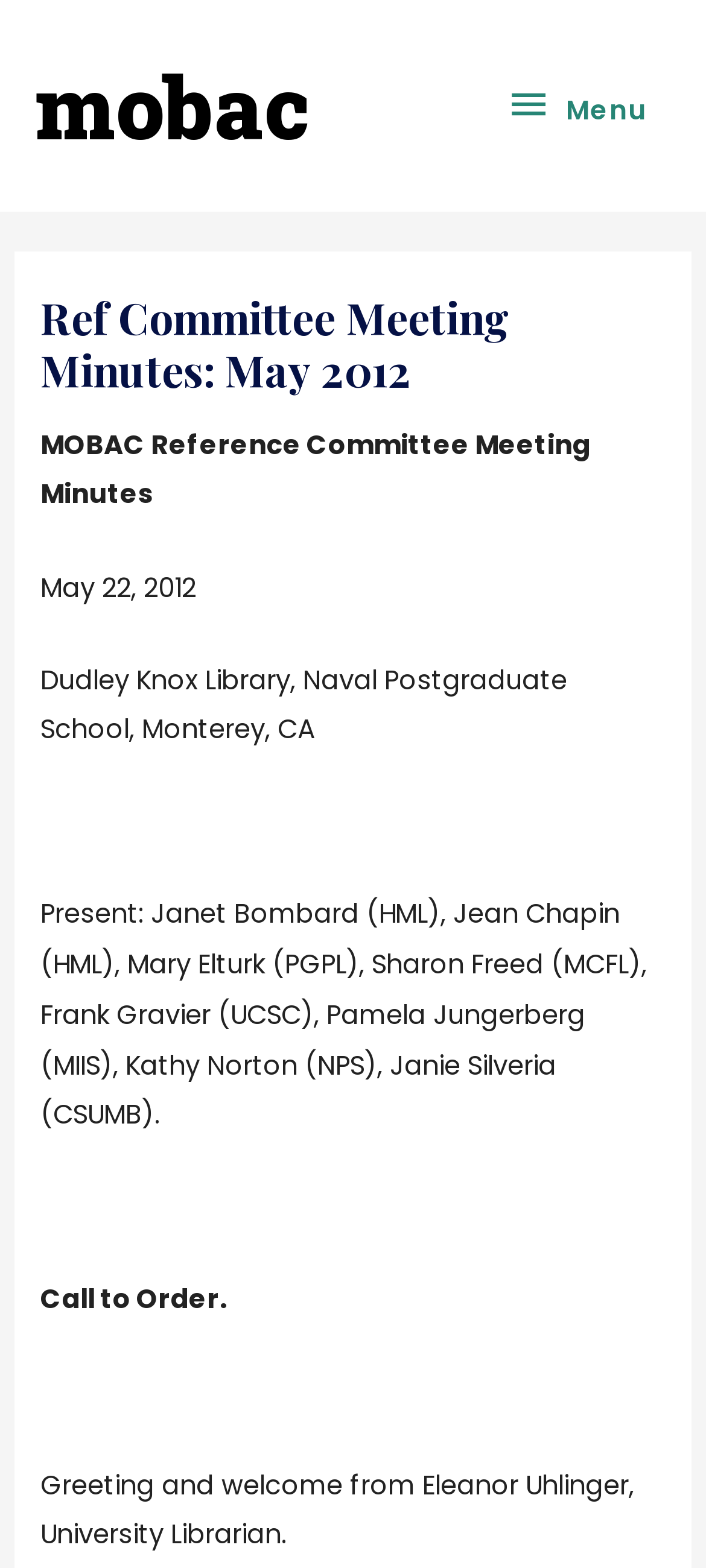Specify the bounding box coordinates (top-left x, top-left y, bottom-right x, bottom-right y) of the UI element in the screenshot that matches this description: Mobac

[0.051, 0.031, 0.438, 0.103]